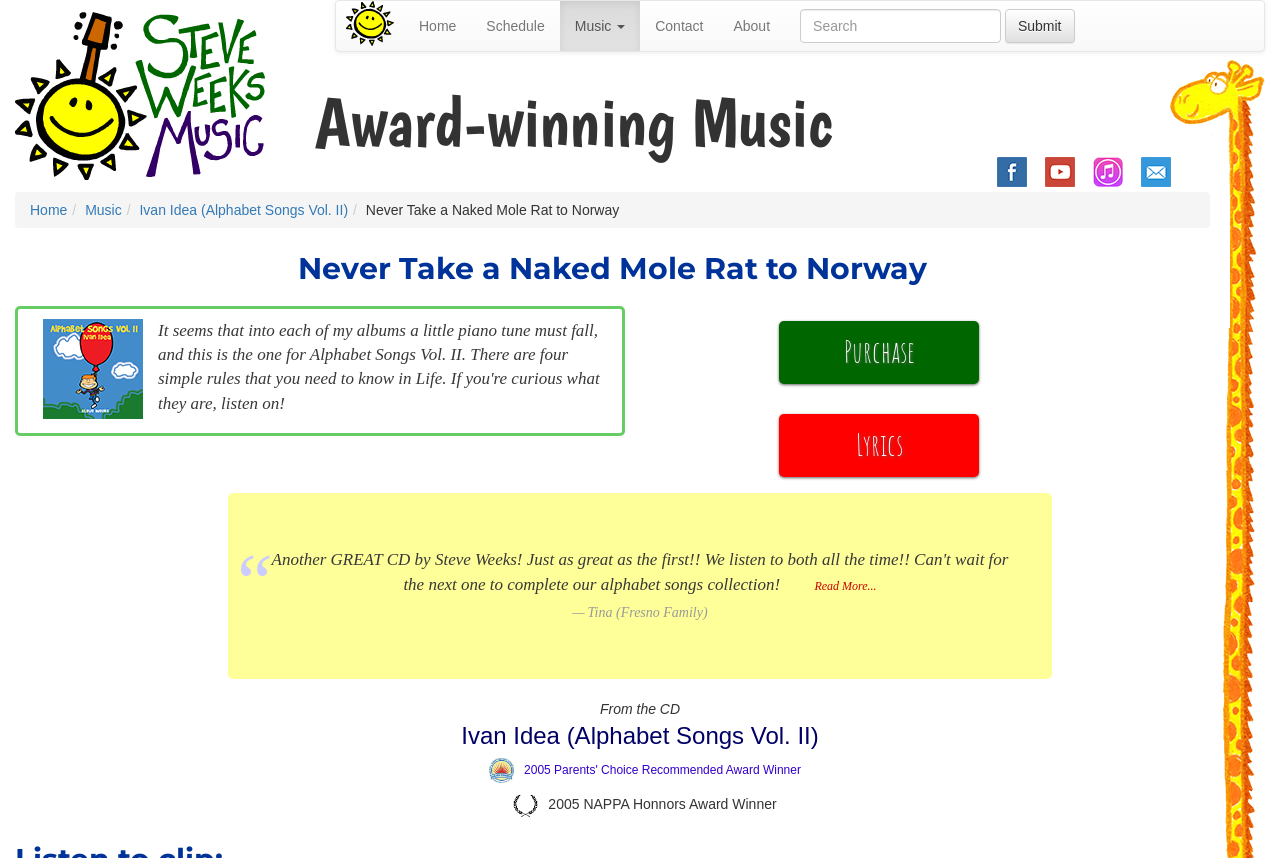What is the name of the music artist?
Please respond to the question with a detailed and informative answer.

Based on the webpage's title 'Steve Weeks Music - Never Take a Naked Mole Rat to Norway', it can be inferred that Steve Weeks is the name of the music artist.